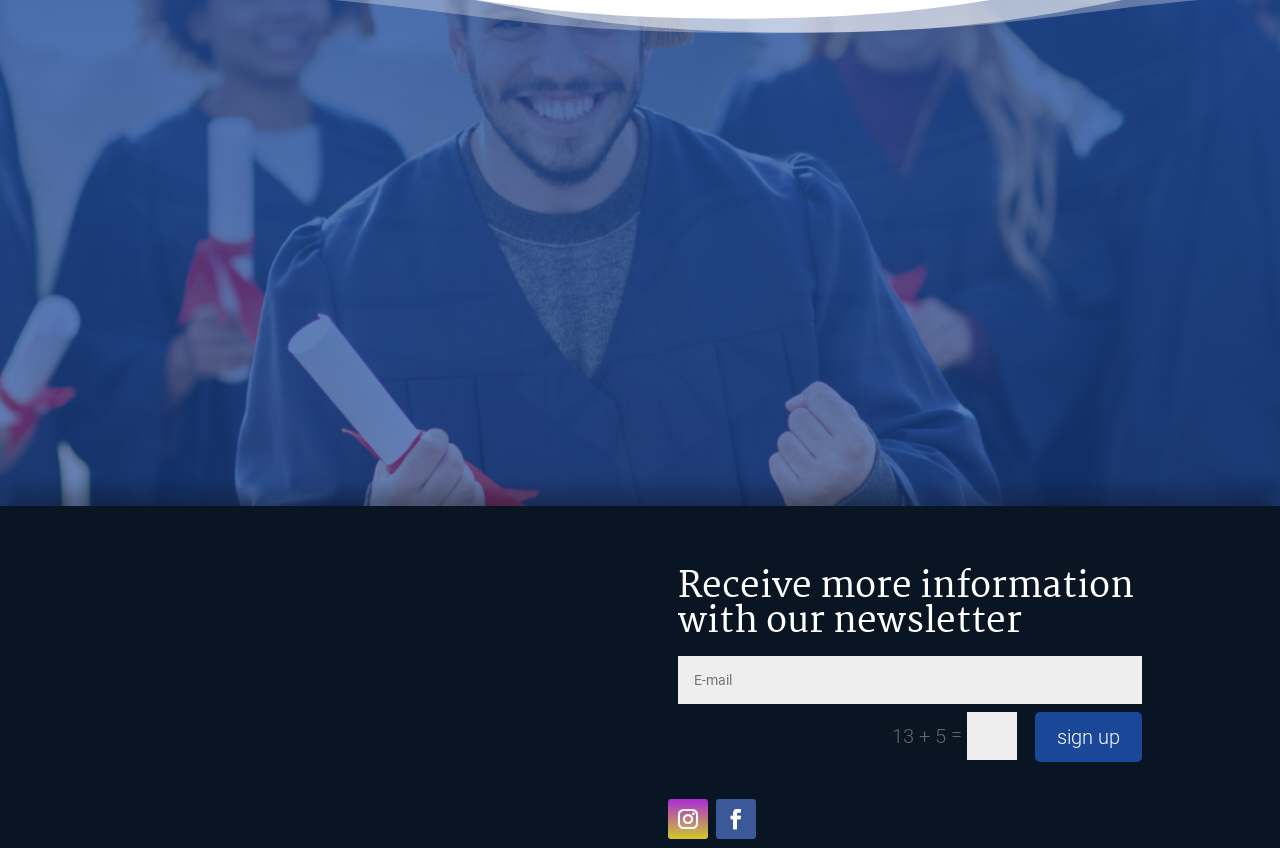Please identify the bounding box coordinates of the area that needs to be clicked to fulfill the following instruction: "Call the phone number."

[0.103, 0.841, 0.208, 0.863]